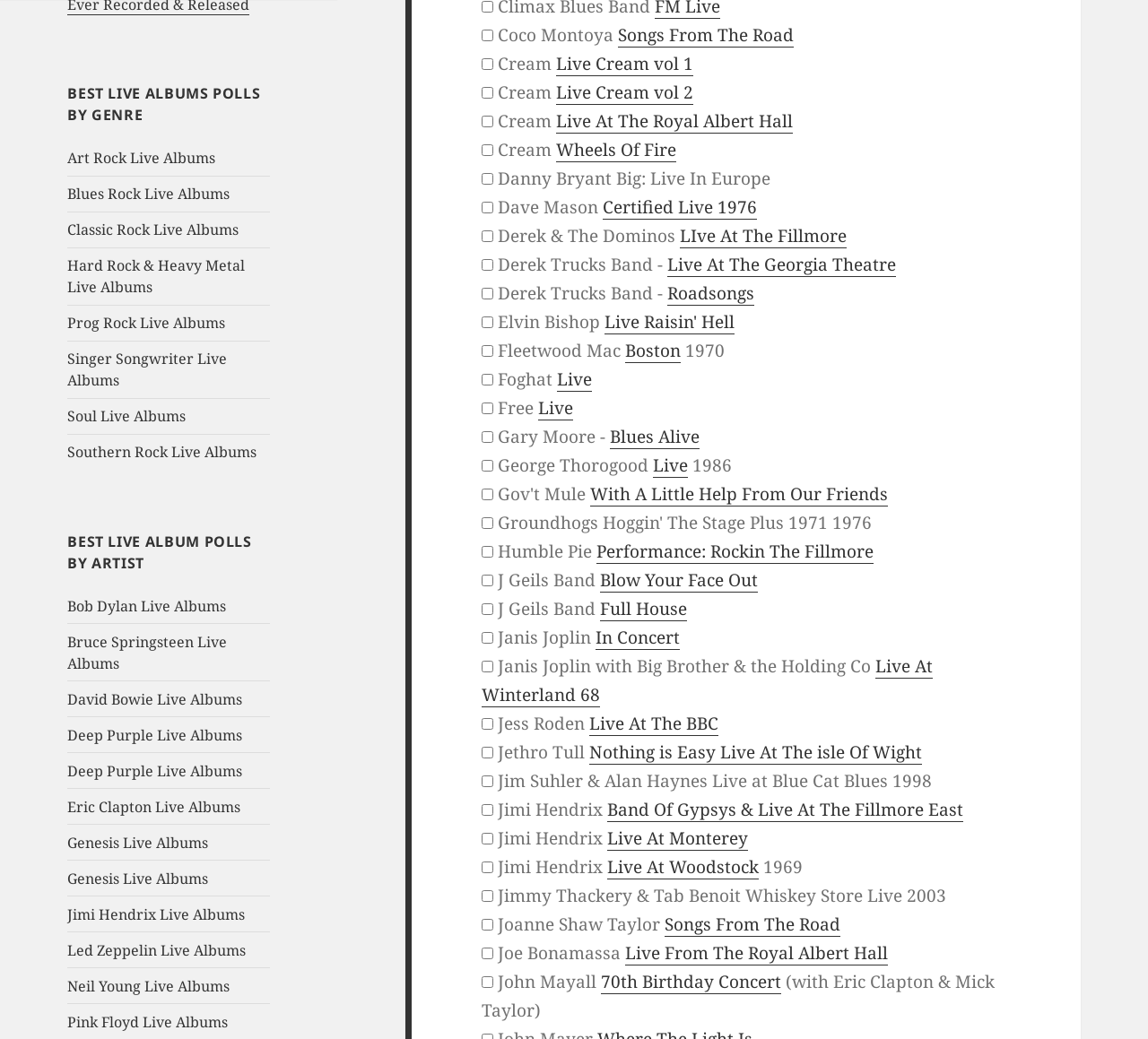Please examine the image and provide a detailed answer to the question: How many checkboxes are there under 'BEST LIVE ALBUM POLLS BY ARTIST'?

The question asks about the number of checkboxes under 'BEST LIVE ALBUM POLLS BY ARTIST'. By counting the checkboxes, we can determine that there are 15 checkboxes.